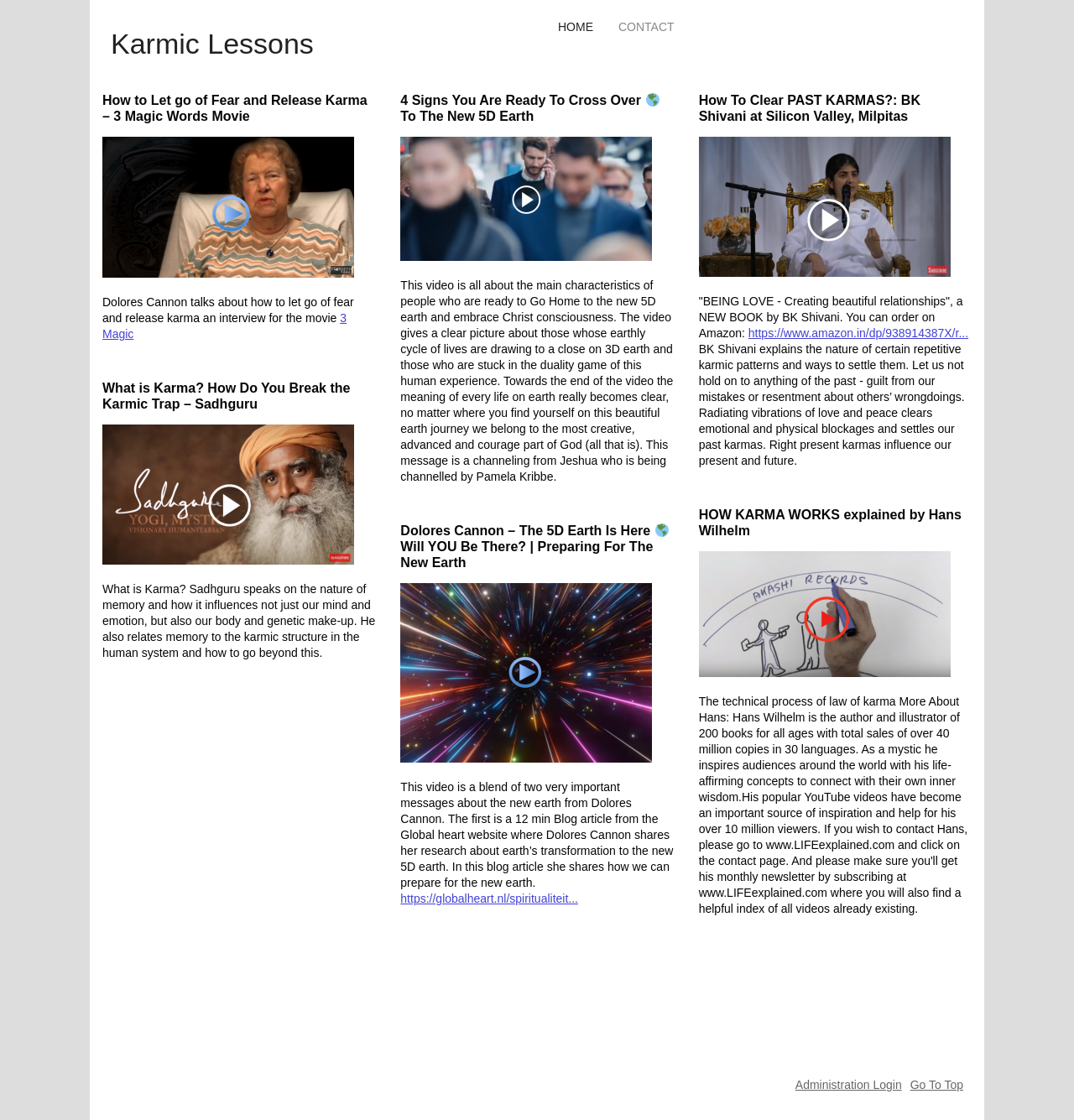How many main sections are on this webpage?
Please describe in detail the information shown in the image to answer the question.

By analyzing the webpage's structure, I can see that there are three main sections: the header section with navigation links, the article section with multiple headings and text descriptions, and the footer section with additional links. These sections are distinct and separate from each other, indicating that there are three main sections on this webpage.